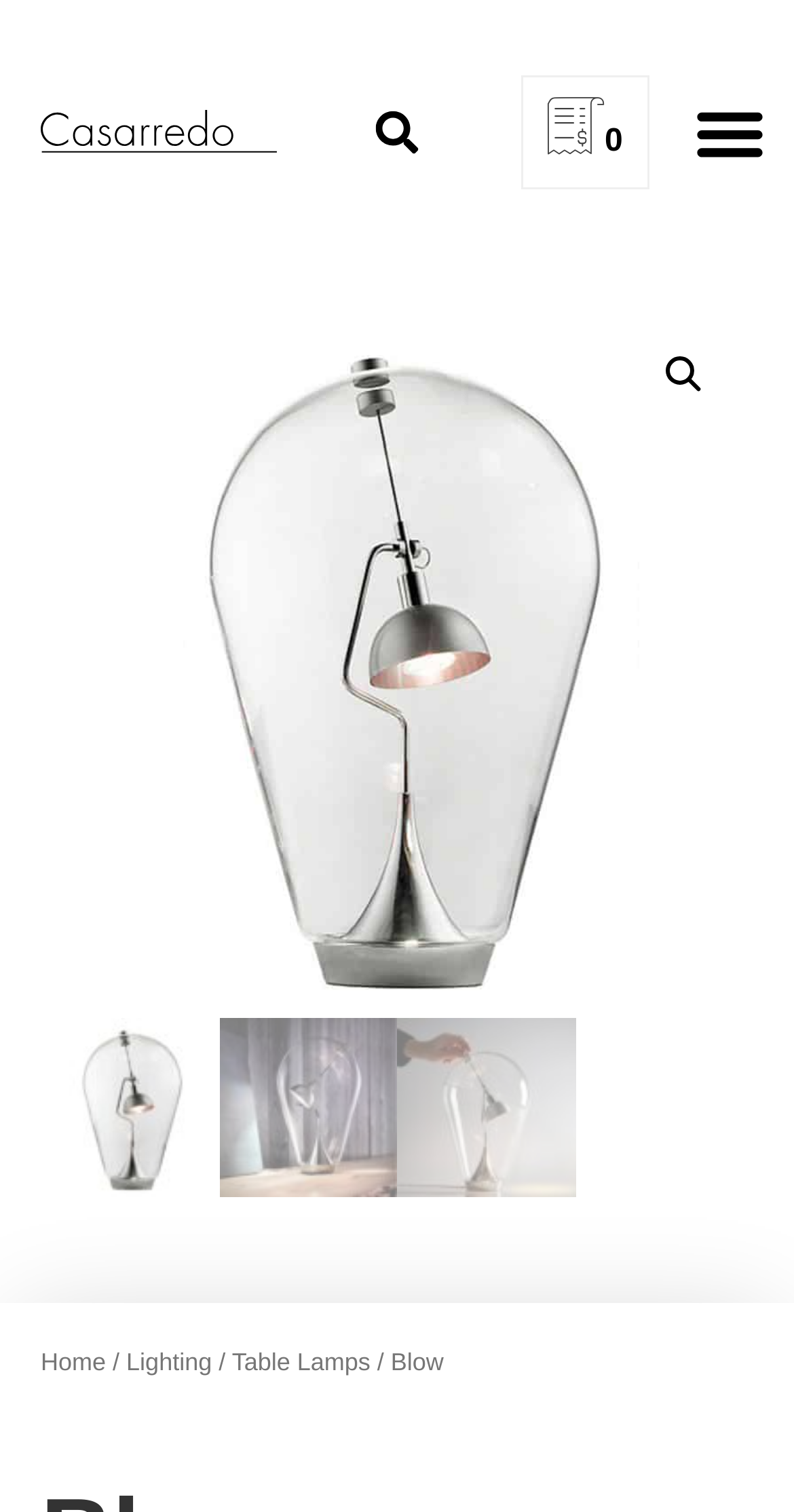Answer succinctly with a single word or phrase:
What is the position of the menu toggle button?

Top right corner